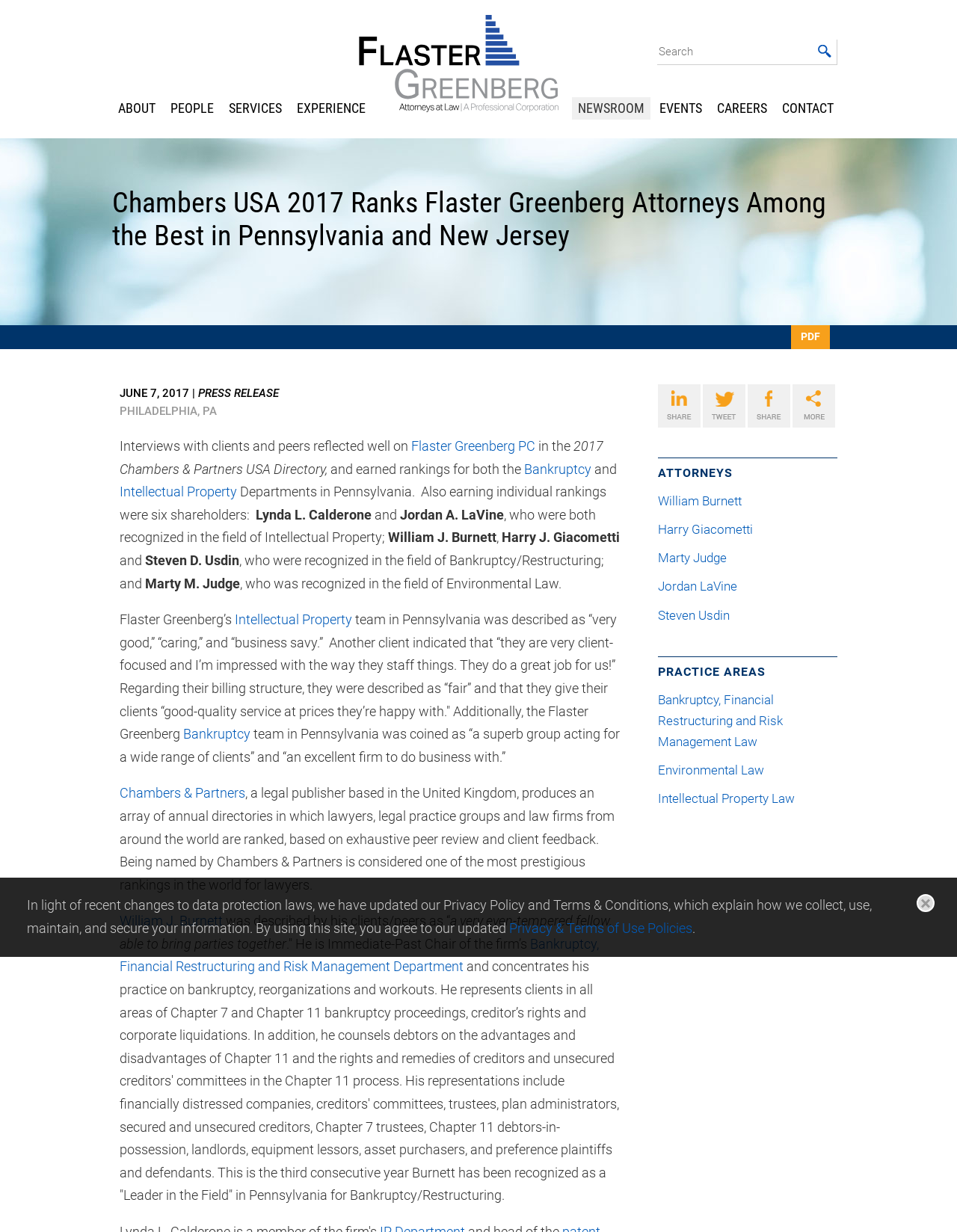Identify and provide the text of the main header on the webpage.

Chambers USA 2017 Ranks Flaster Greenberg Attorneys Among the Best in Pennsylvania and New Jersey